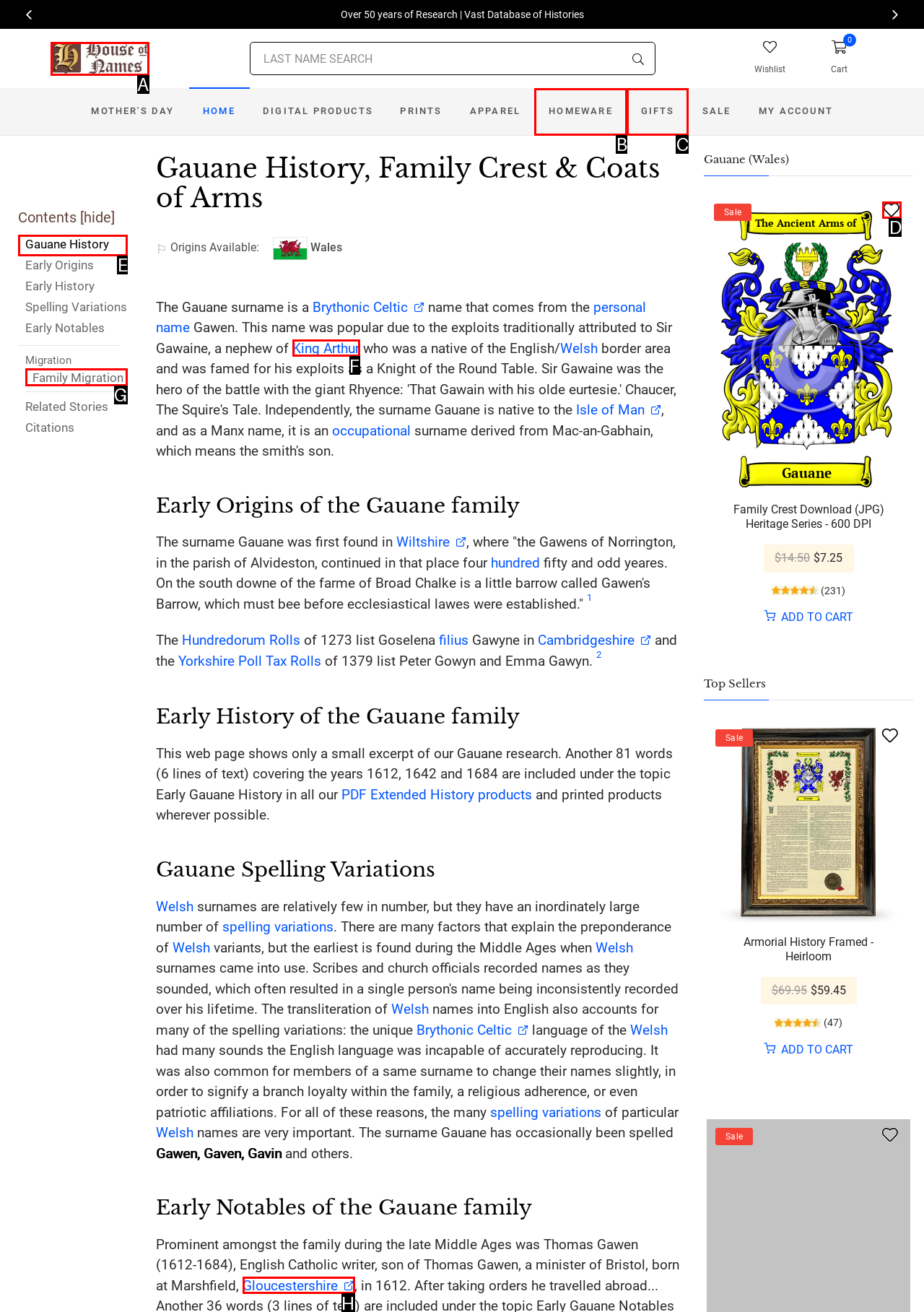Identify the correct UI element to click for the following task: Learn about the Gauane history Choose the option's letter based on the given choices.

E